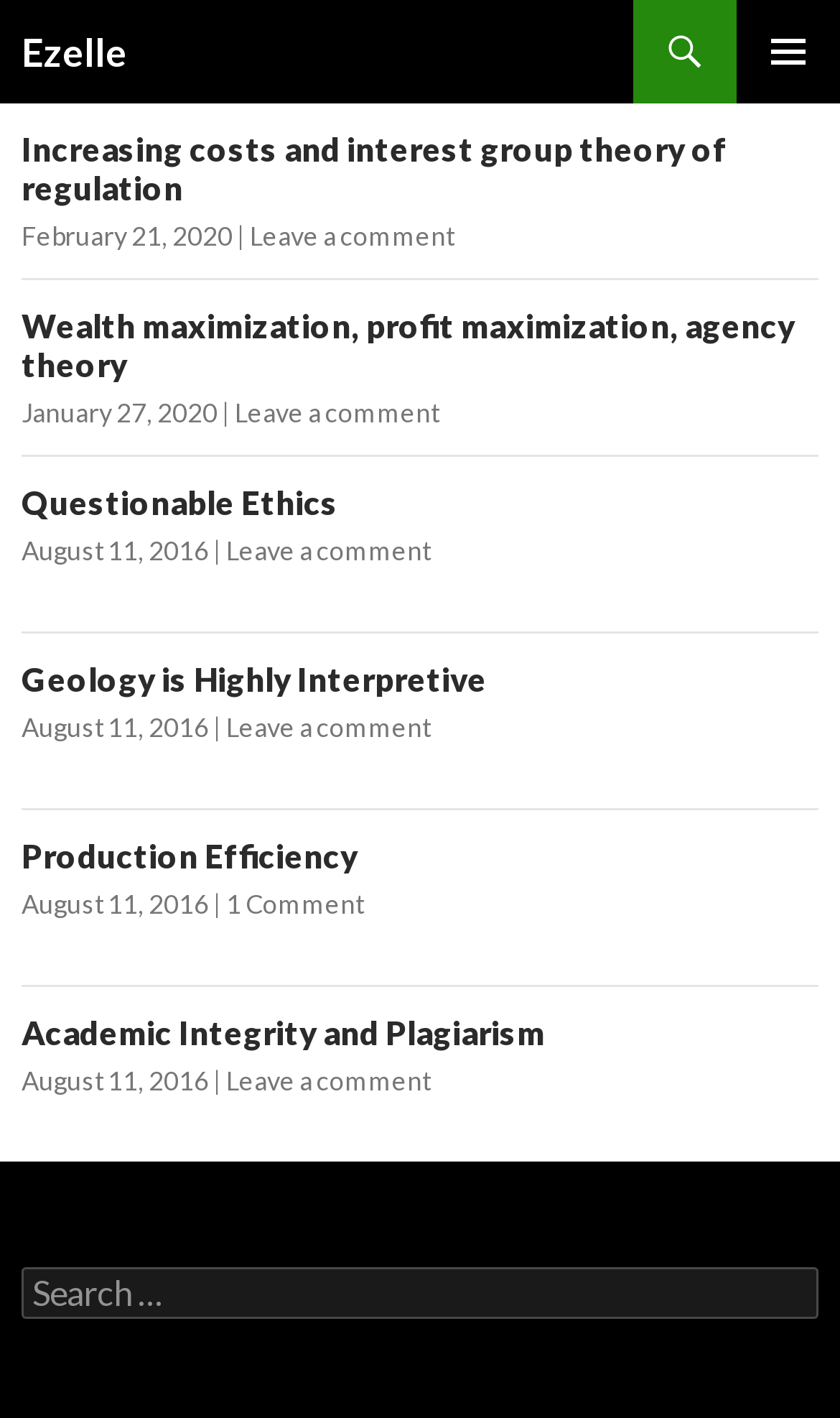Could you highlight the region that needs to be clicked to execute the instruction: "Read 'Increasing costs and interest group theory of regulation'"?

[0.026, 0.091, 0.867, 0.146]